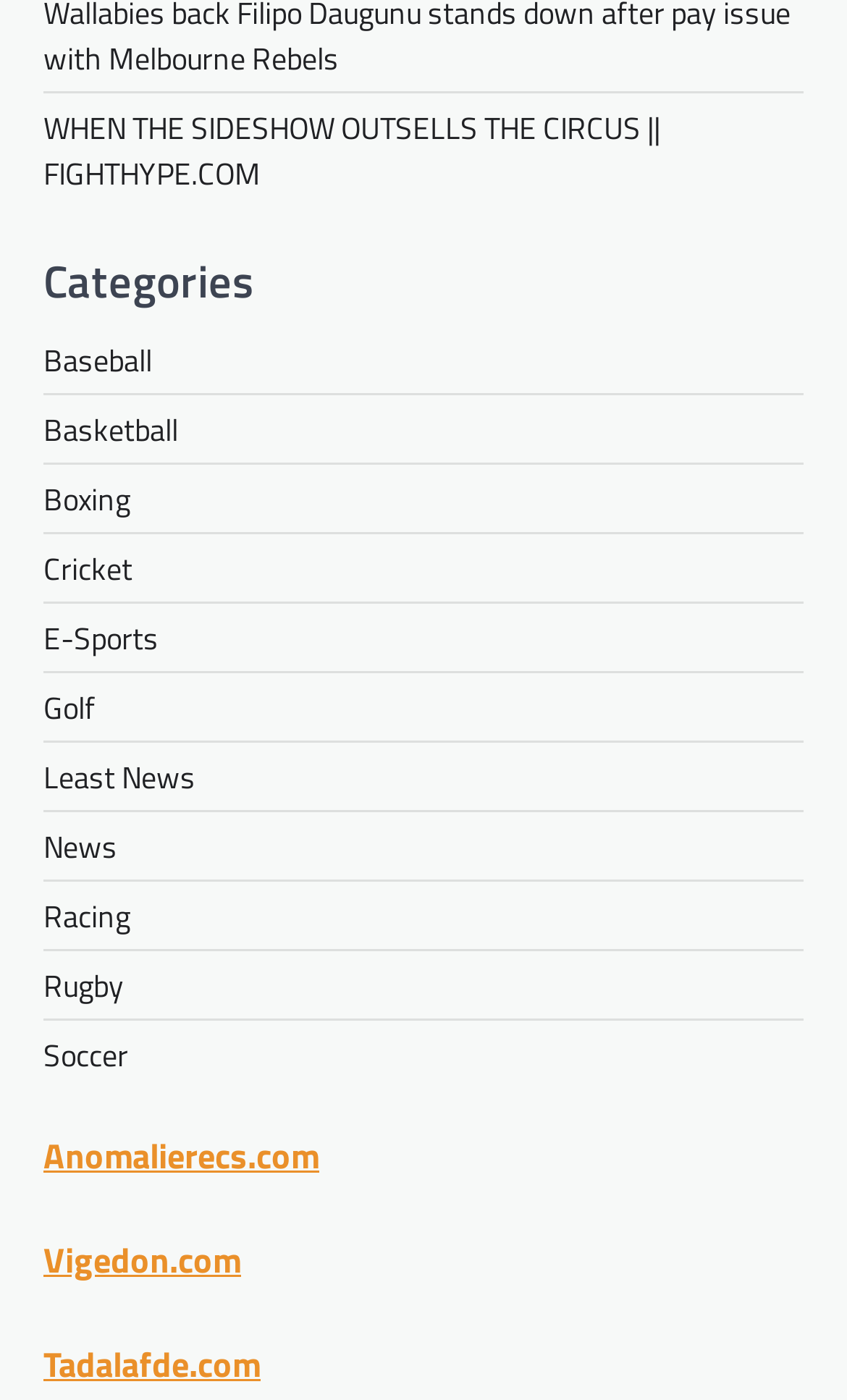Locate the bounding box coordinates of the segment that needs to be clicked to meet this instruction: "Check out the 'News' category".

[0.051, 0.588, 0.138, 0.621]